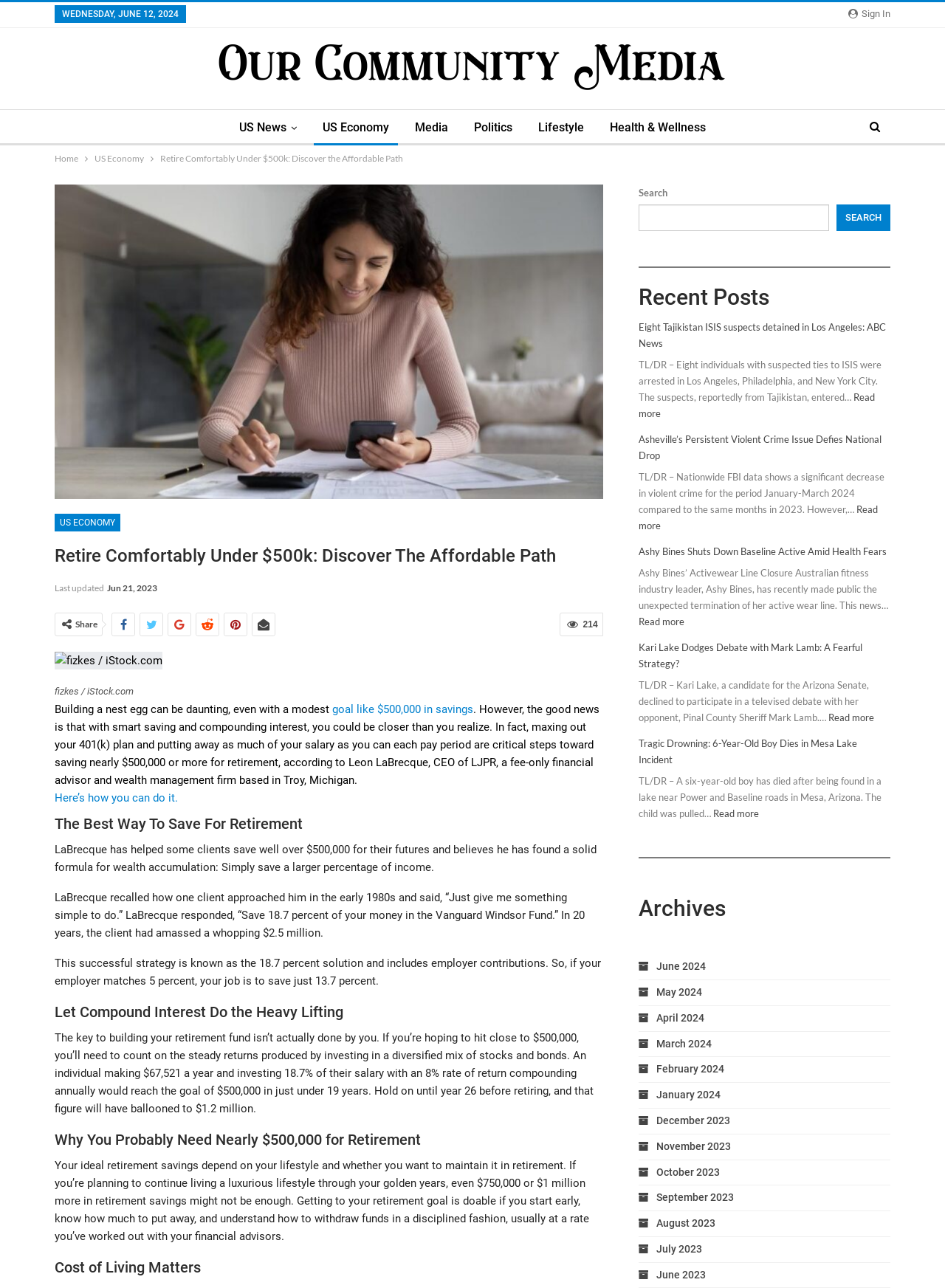Locate the bounding box coordinates of the element I should click to achieve the following instruction: "Read more about Eight Tajikistan ISIS suspects detained in Los Angeles".

[0.675, 0.304, 0.925, 0.326]